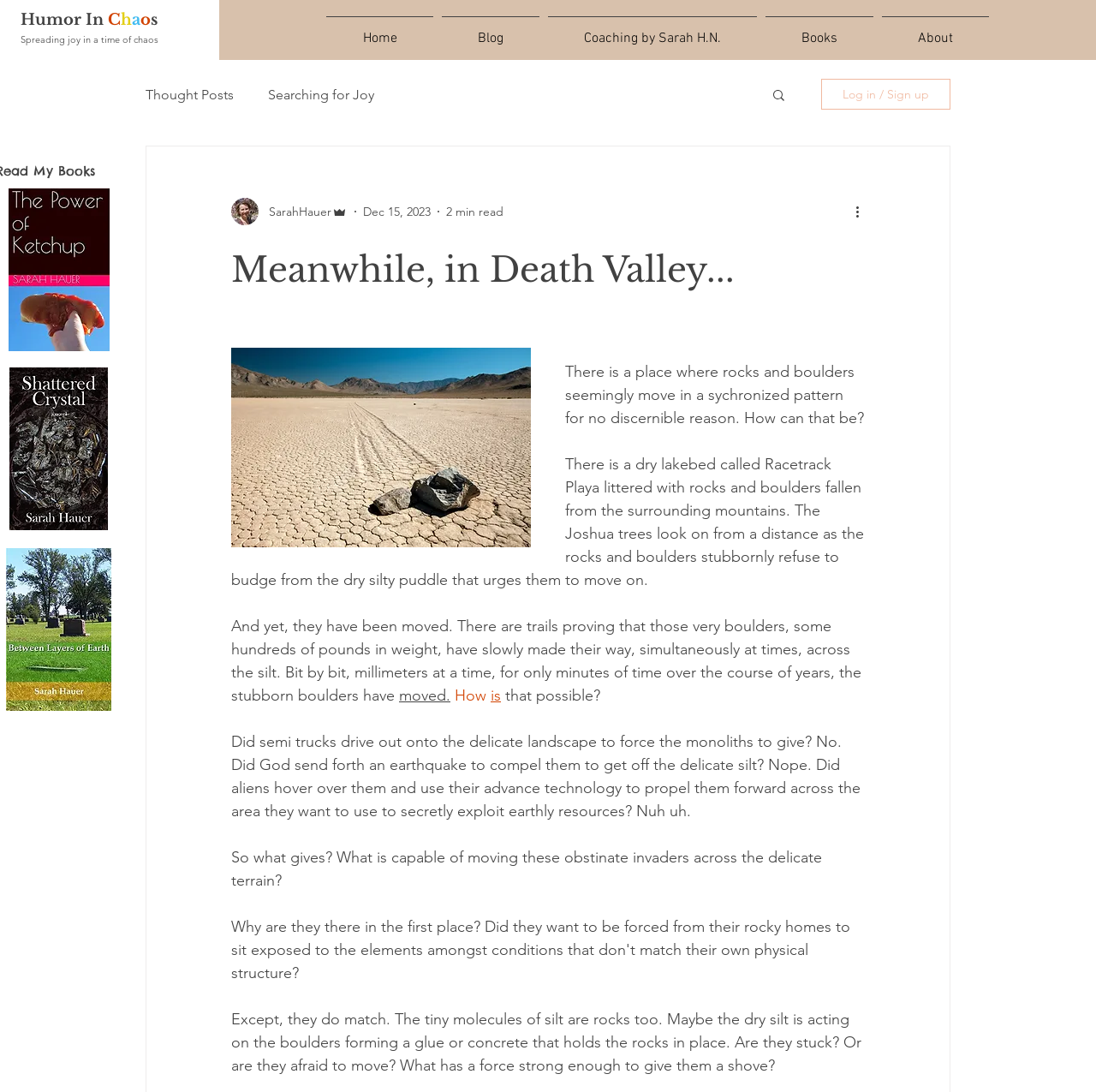Locate the bounding box coordinates of the clickable region to complete the following instruction: "Click the 'Home' link."

[0.294, 0.015, 0.399, 0.042]